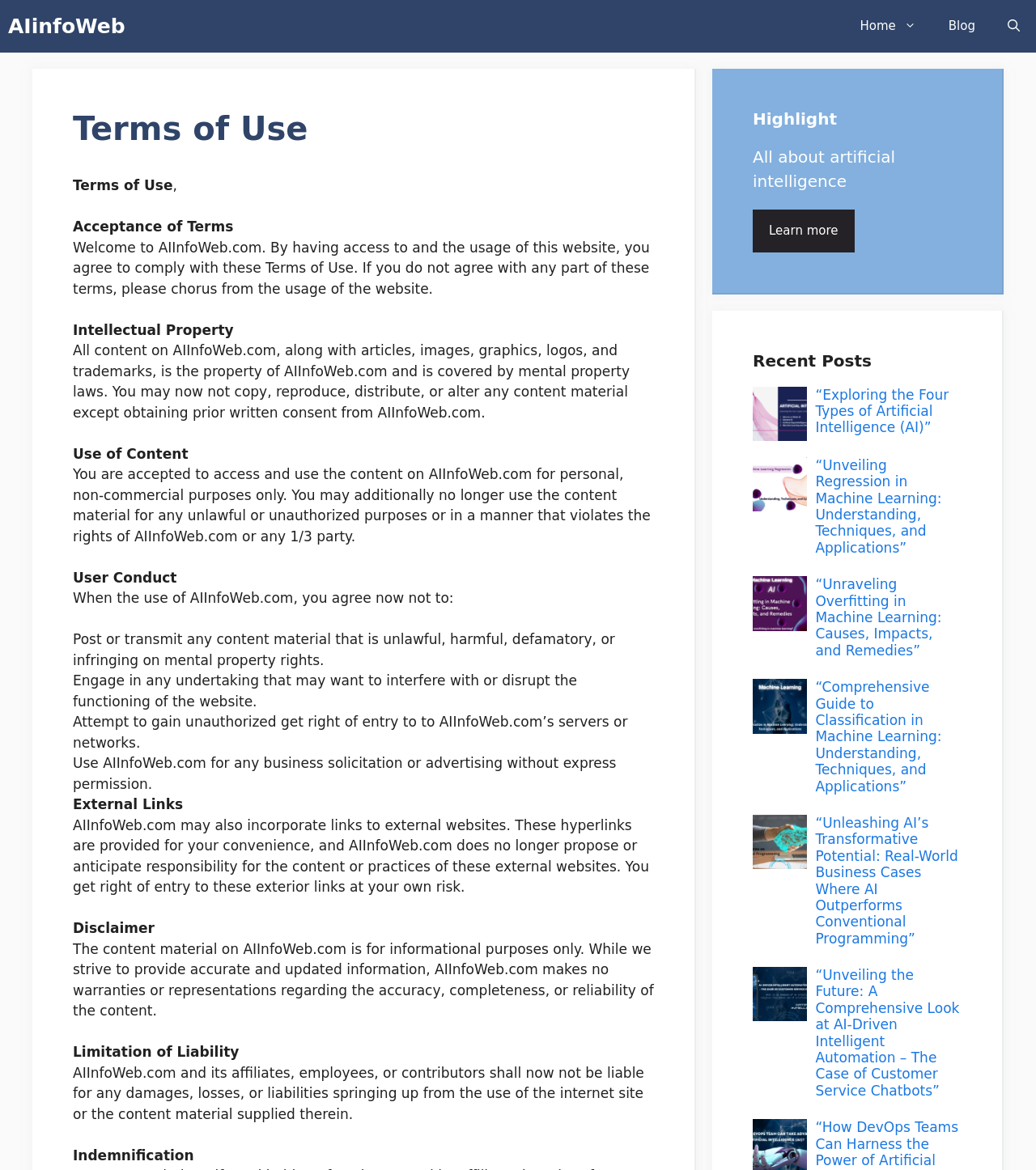What is the disclaimer for AIInfoWeb.com?
Answer with a single word or phrase, using the screenshot for reference.

No warranties or representations